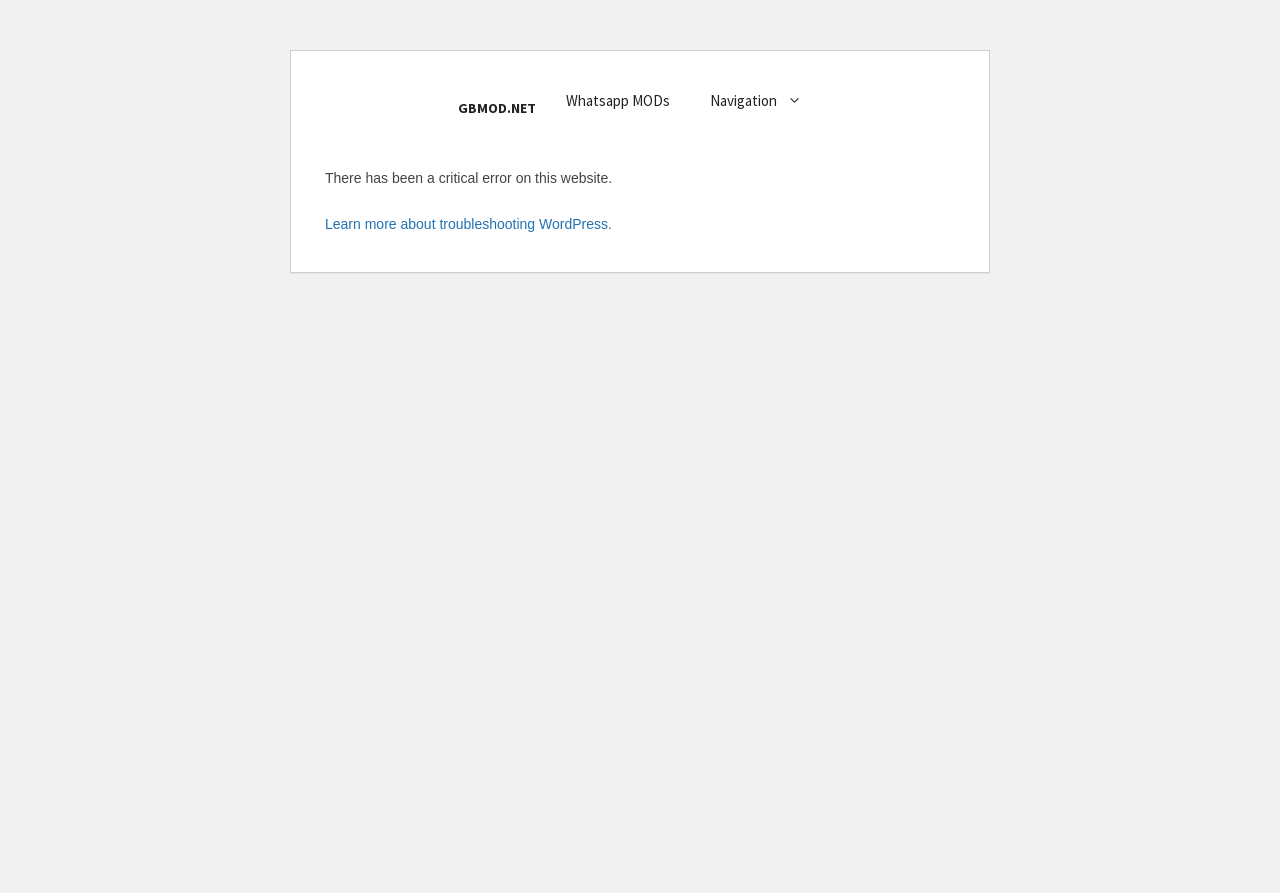Provide a brief response to the question below using a single word or phrase: 
What is the error message displayed on the webpage?

Critical error